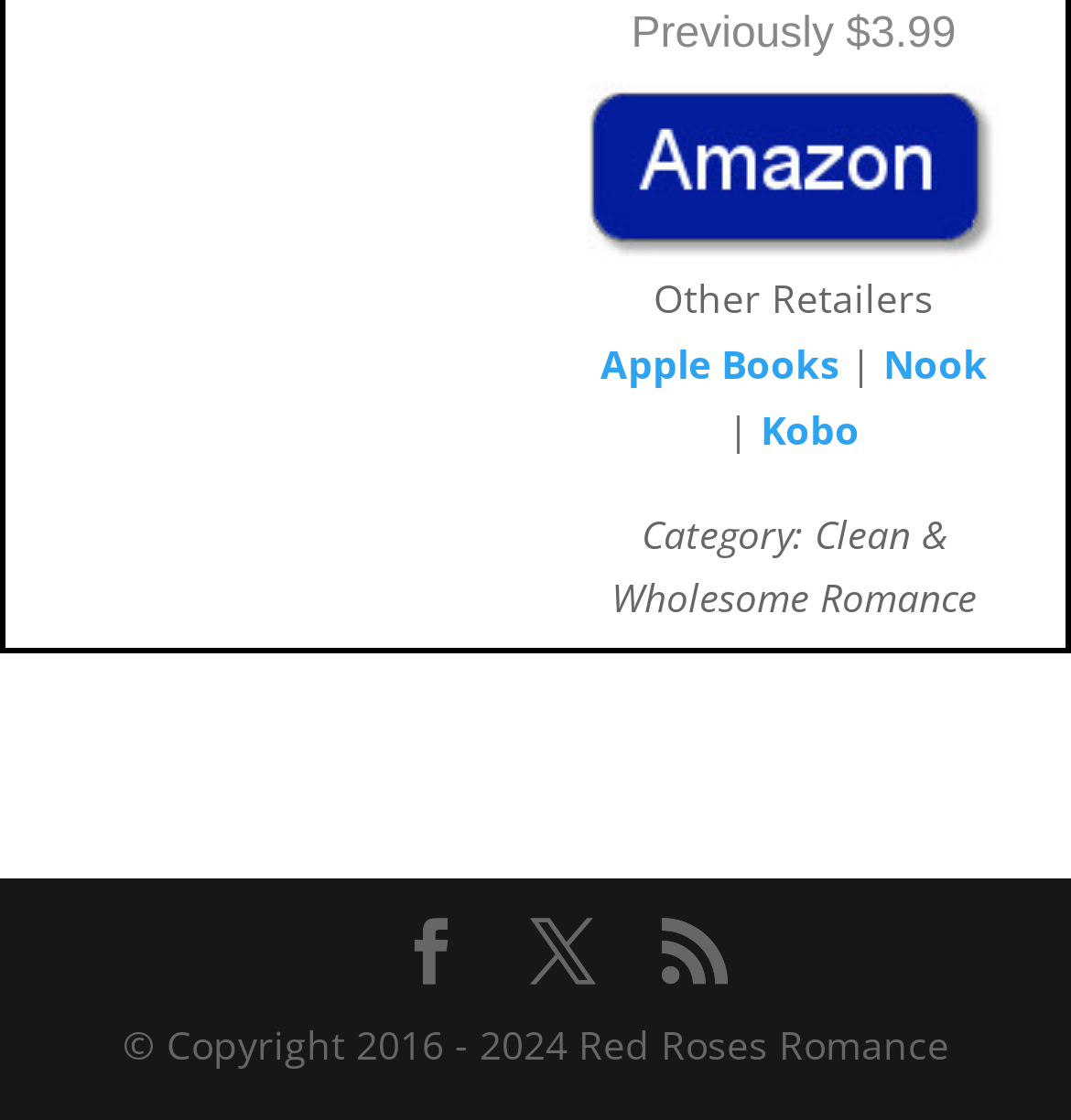Locate the bounding box coordinates of the UI element described by: "Apple Books". The bounding box coordinates should consist of four float numbers between 0 and 1, i.e., [left, top, right, bottom].

[0.56, 0.301, 0.783, 0.348]